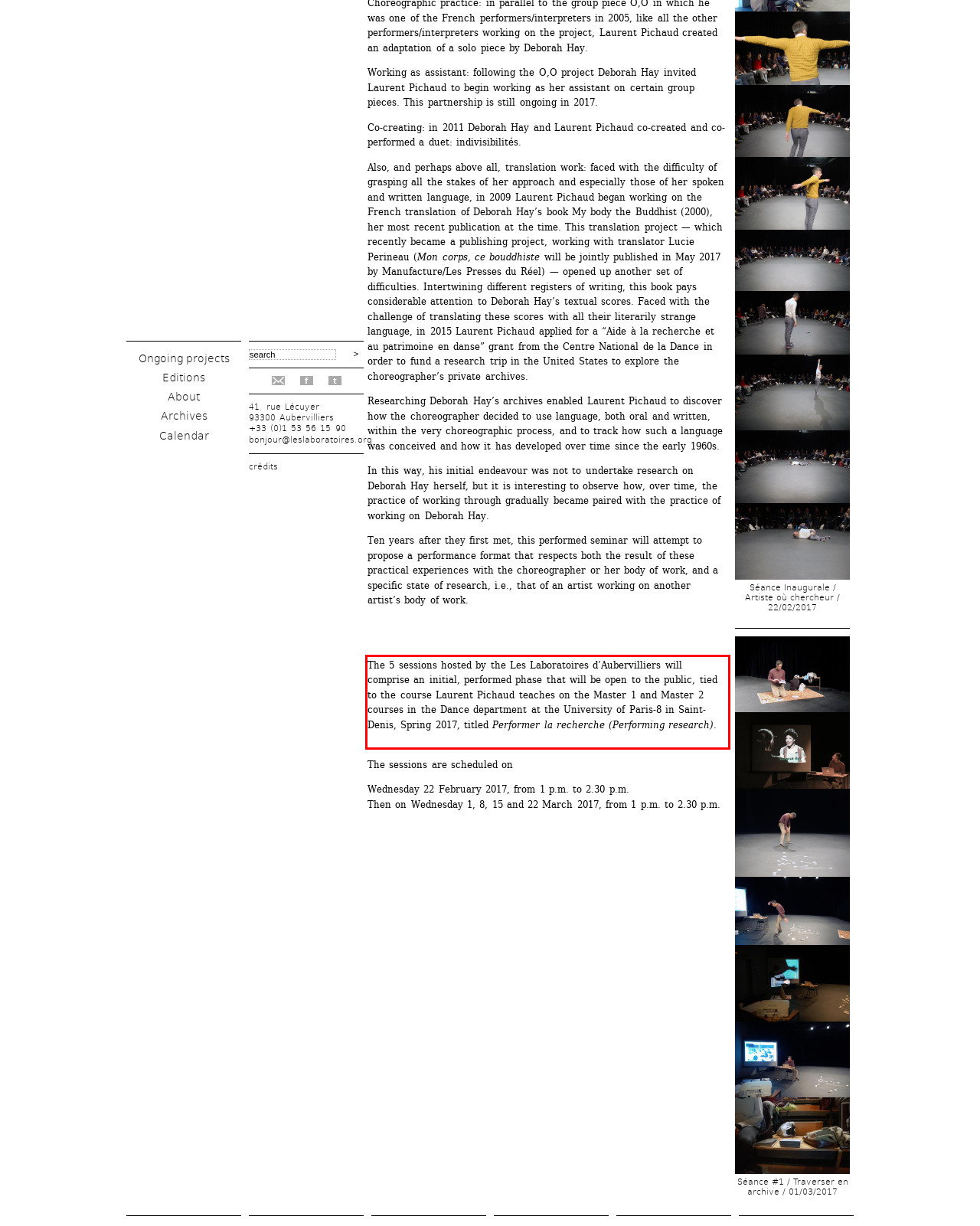You have a screenshot of a webpage with a red bounding box. Use OCR to generate the text contained within this red rectangle.

The 5 sessions hosted by the Les Laboratoires d’Aubervilliers will comprise an initial, performed phase that will be open to the public, tied to the course Laurent Pichaud teaches on the Master 1 and Master 2 courses in the Dance department at the University of Paris-8 in Saint-Denis, Spring 2017, titled Performer la recherche (Performing research).